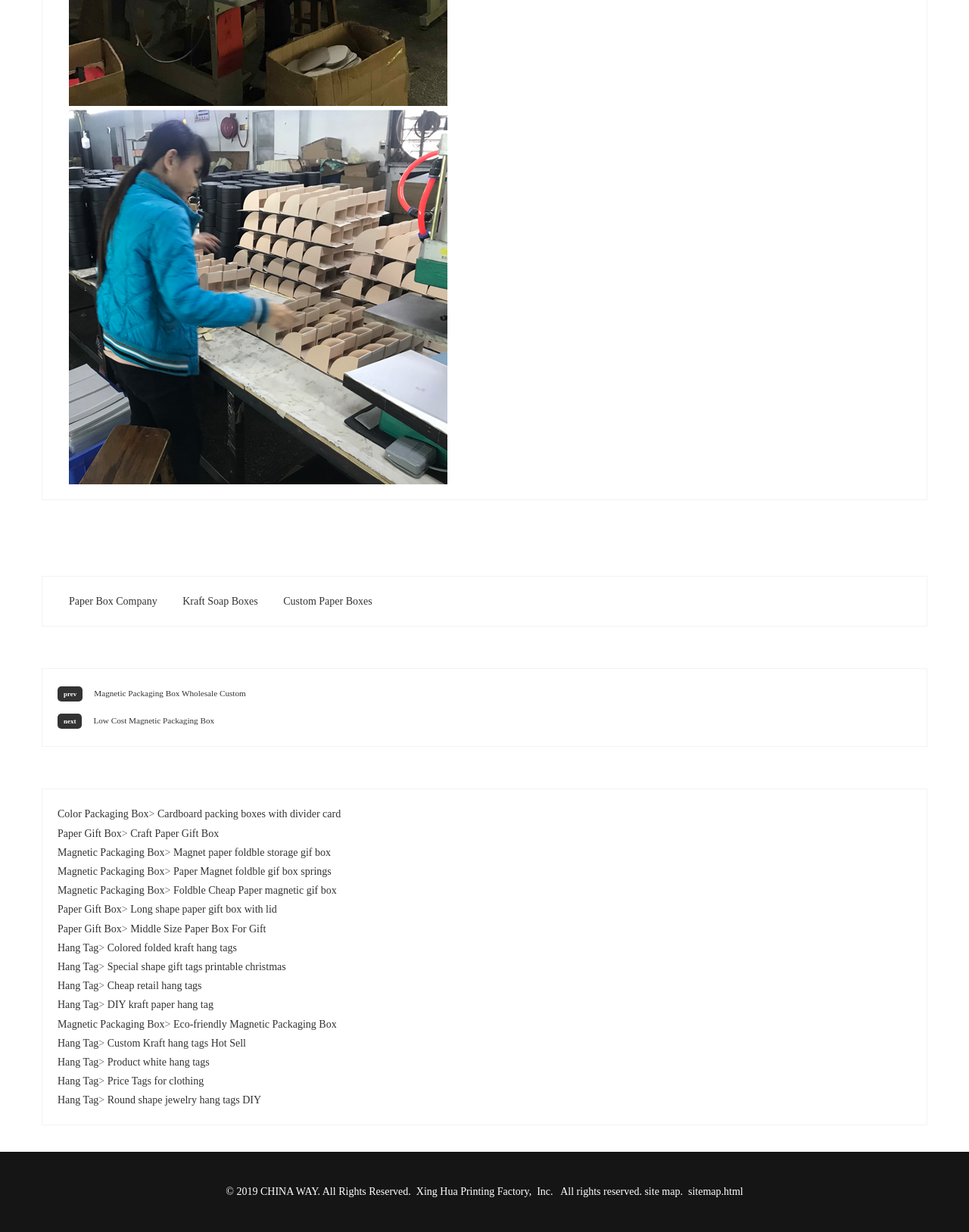Can you find the bounding box coordinates for the element that needs to be clicked to execute this instruction: "Go to 'Color Packaging Box'"? The coordinates should be given as four float numbers between 0 and 1, i.e., [left, top, right, bottom].

[0.059, 0.656, 0.154, 0.666]